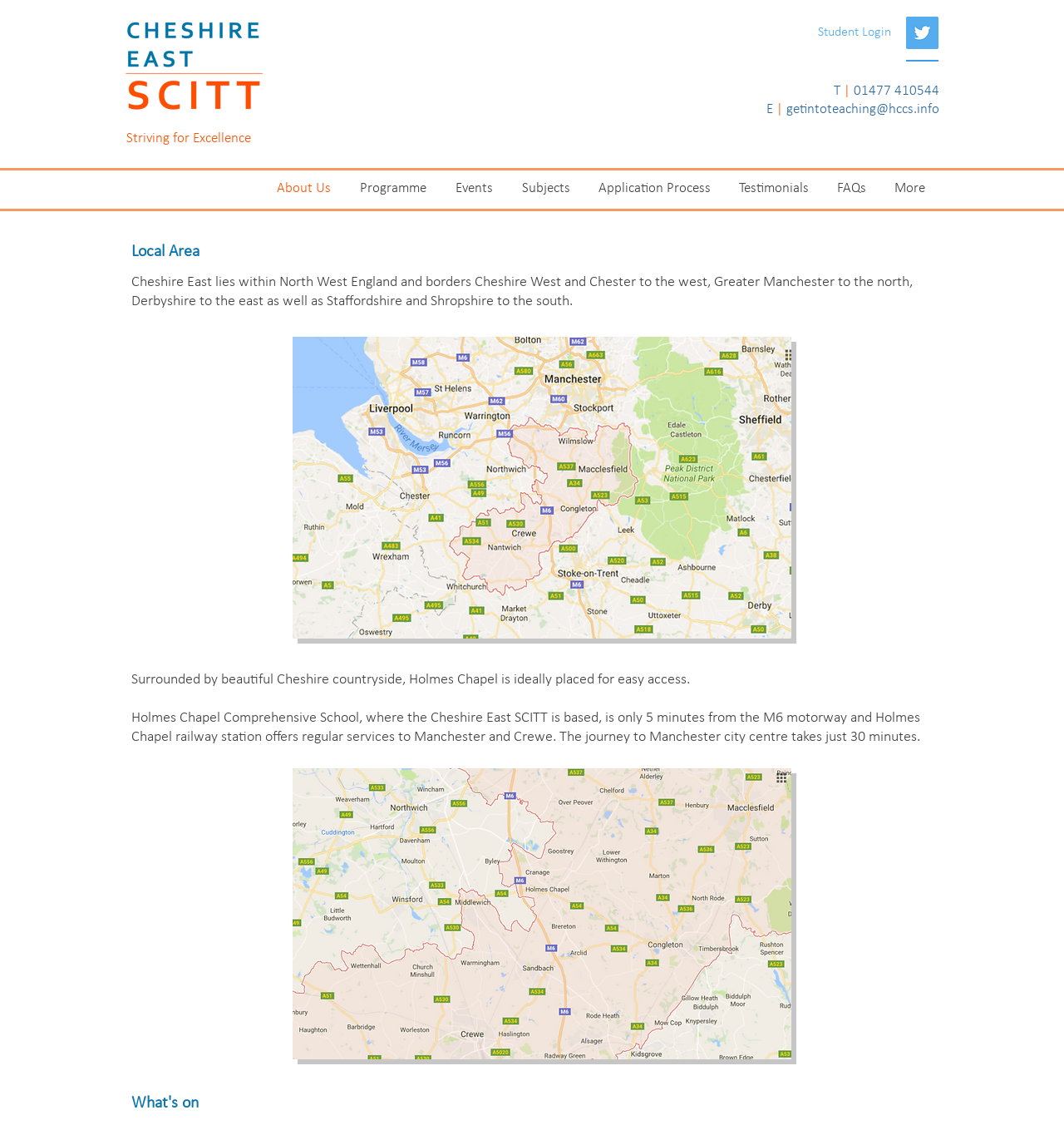Using a single word or phrase, answer the following question: 
What is the motorway near Holmes Chapel?

M6